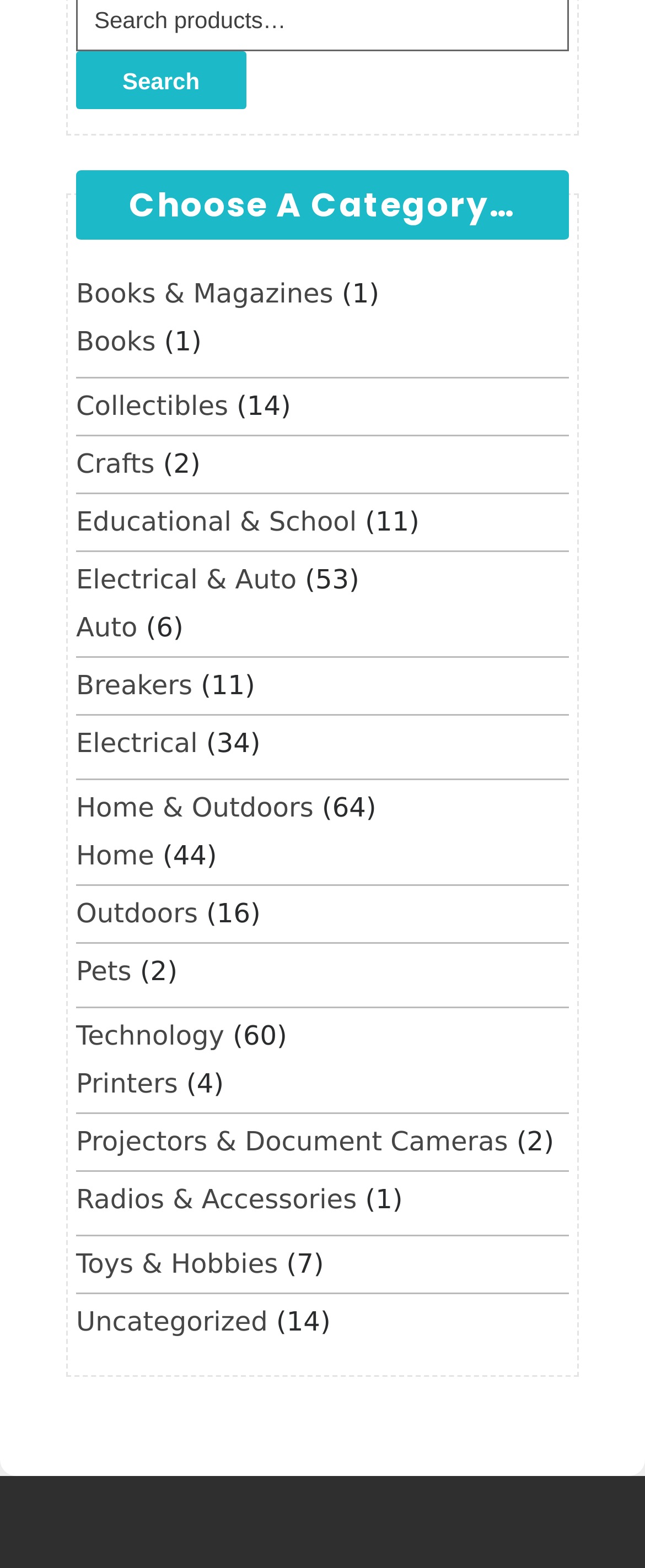What is the category with the most items?
Give a one-word or short phrase answer based on the image.

Electrical & Auto